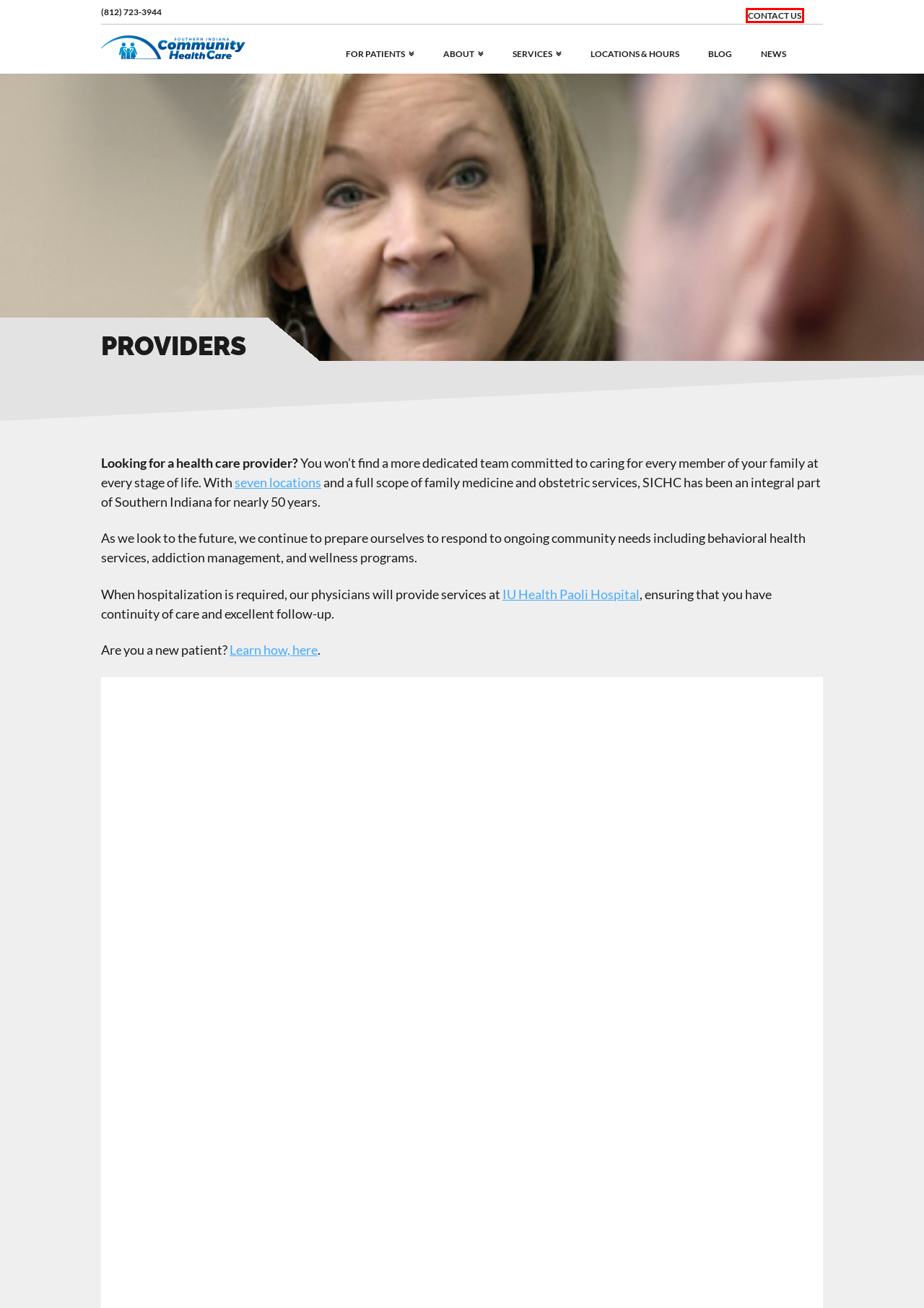Given a webpage screenshot with a UI element marked by a red bounding box, choose the description that best corresponds to the new webpage that will appear after clicking the element. The candidates are:
A. Ashley McCurry, DO - Southern Indiana Community Health Care
B. Contact - Southern Indiana Community Health Care
C. Blog - Southern Indiana Community Health Care
D. Rebekah Berry, MSN - Southern Indiana Community Health Care
E. Kristi Nissley, NP - Southern Indiana Community Health Care
F. Curtis Thill, MD - Southern Indiana Community Health Care
G. New Patients - Southern Indiana Community Health Care
H. Lori D. Day, FNP - Southern Indiana Community Health Care

B